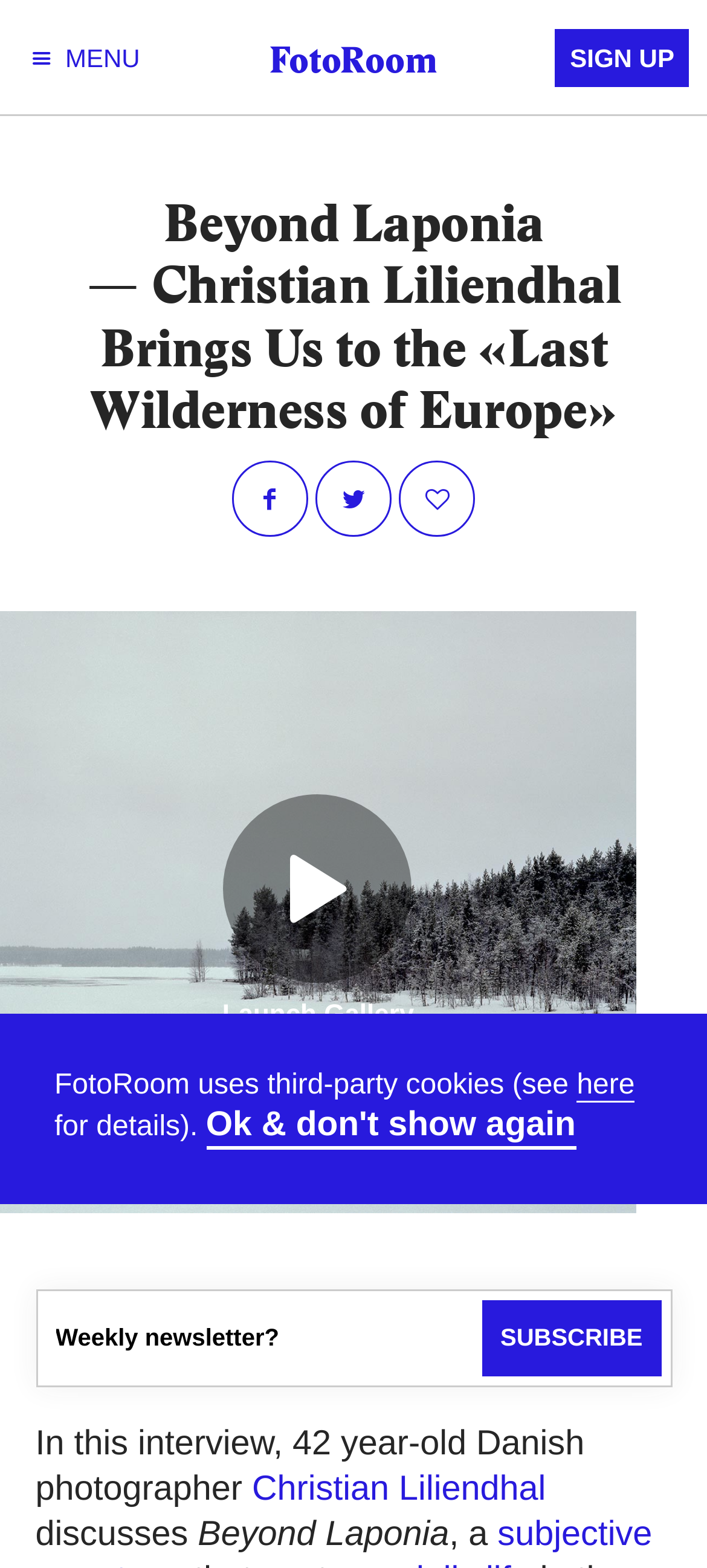Please specify the bounding box coordinates for the clickable region that will help you carry out the instruction: "Launch the gallery".

[0.314, 0.507, 0.586, 0.657]